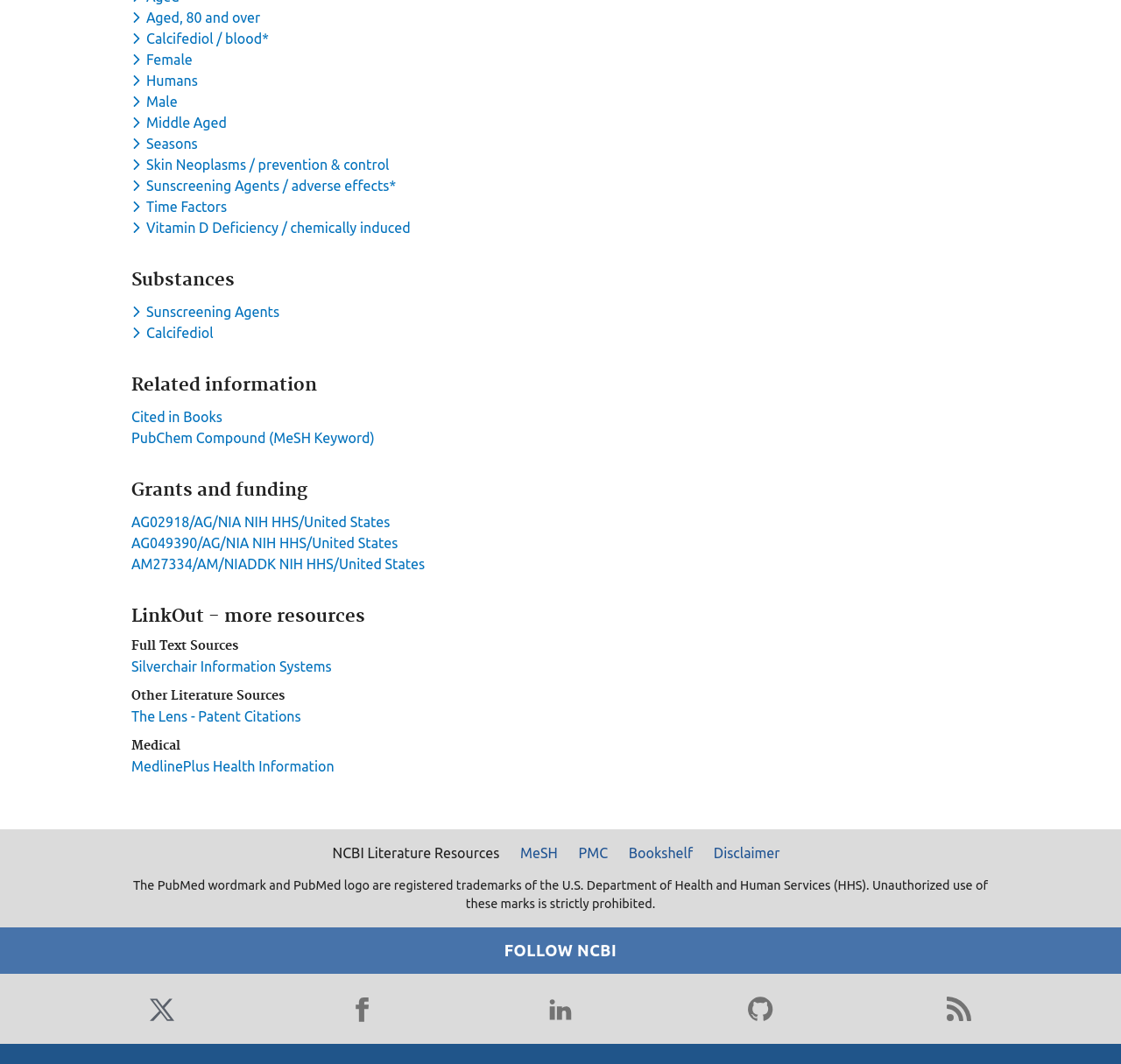Can you show the bounding box coordinates of the region to click on to complete the task described in the instruction: "Visit PubChem Compound"?

[0.117, 0.404, 0.334, 0.419]